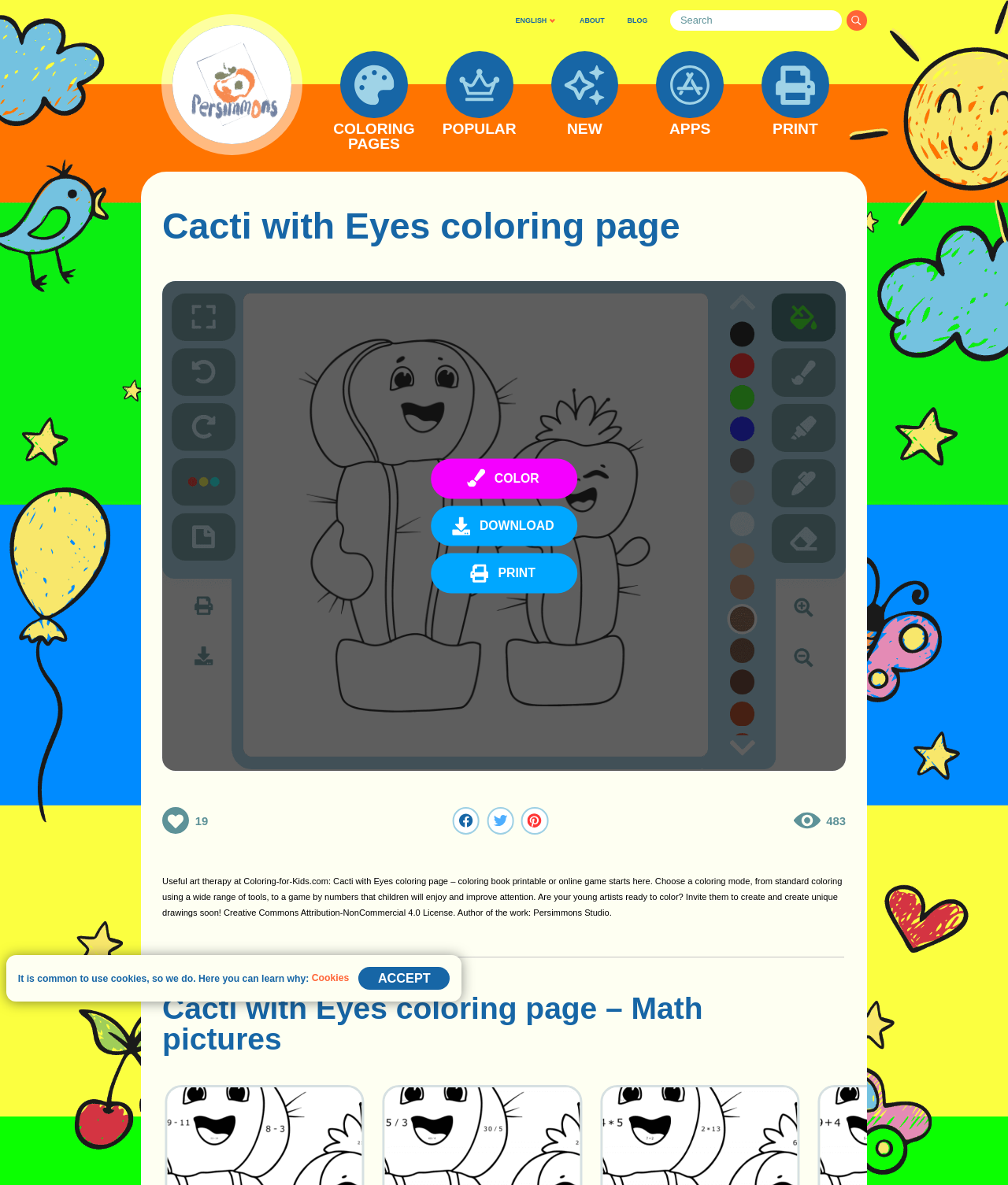Highlight the bounding box coordinates of the element you need to click to perform the following instruction: "Color the Cacti with Eyes picture."

[0.428, 0.387, 0.572, 0.421]